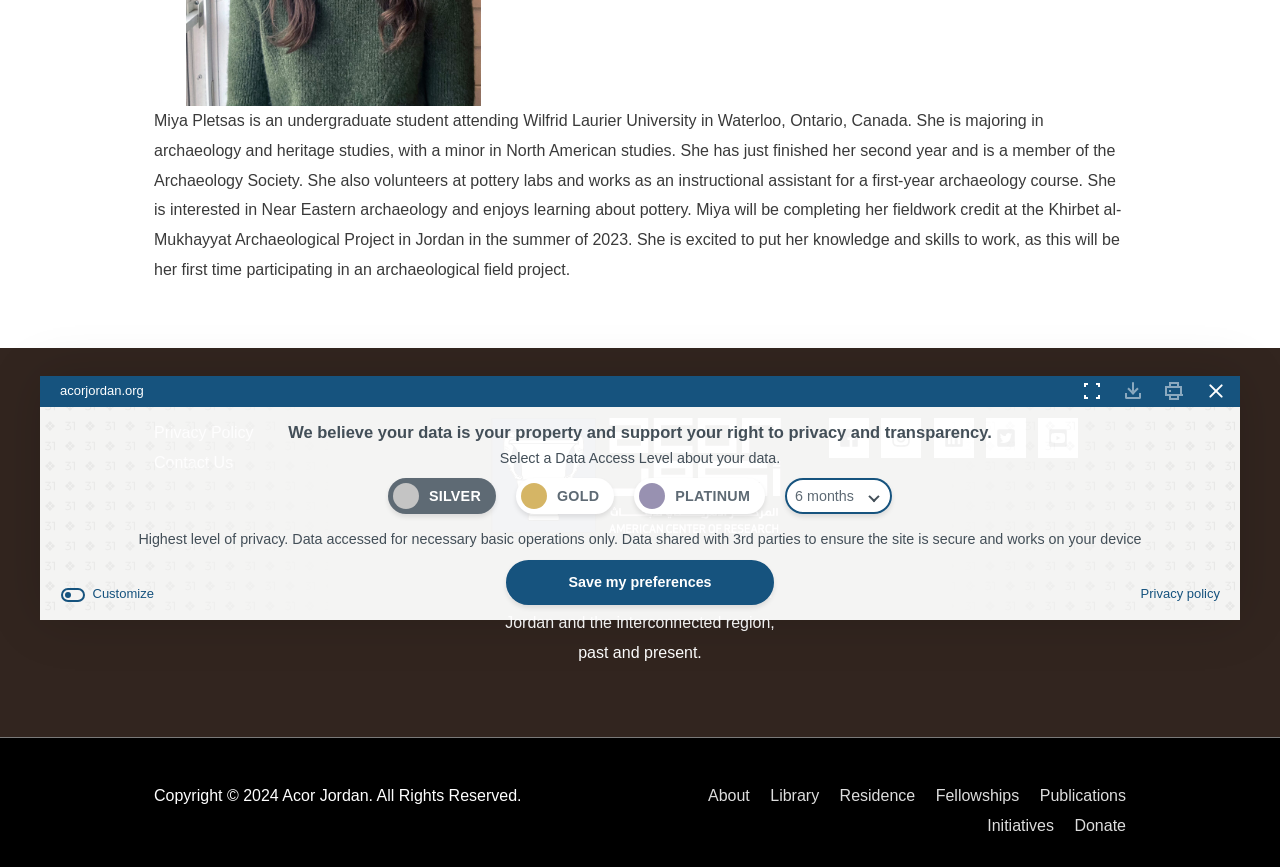Please provide the bounding box coordinate of the region that matches the element description: Publications. Coordinates should be in the format (top-left x, top-left y, bottom-right x, bottom-right y) and all values should be between 0 and 1.

[0.8, 0.908, 0.88, 0.927]